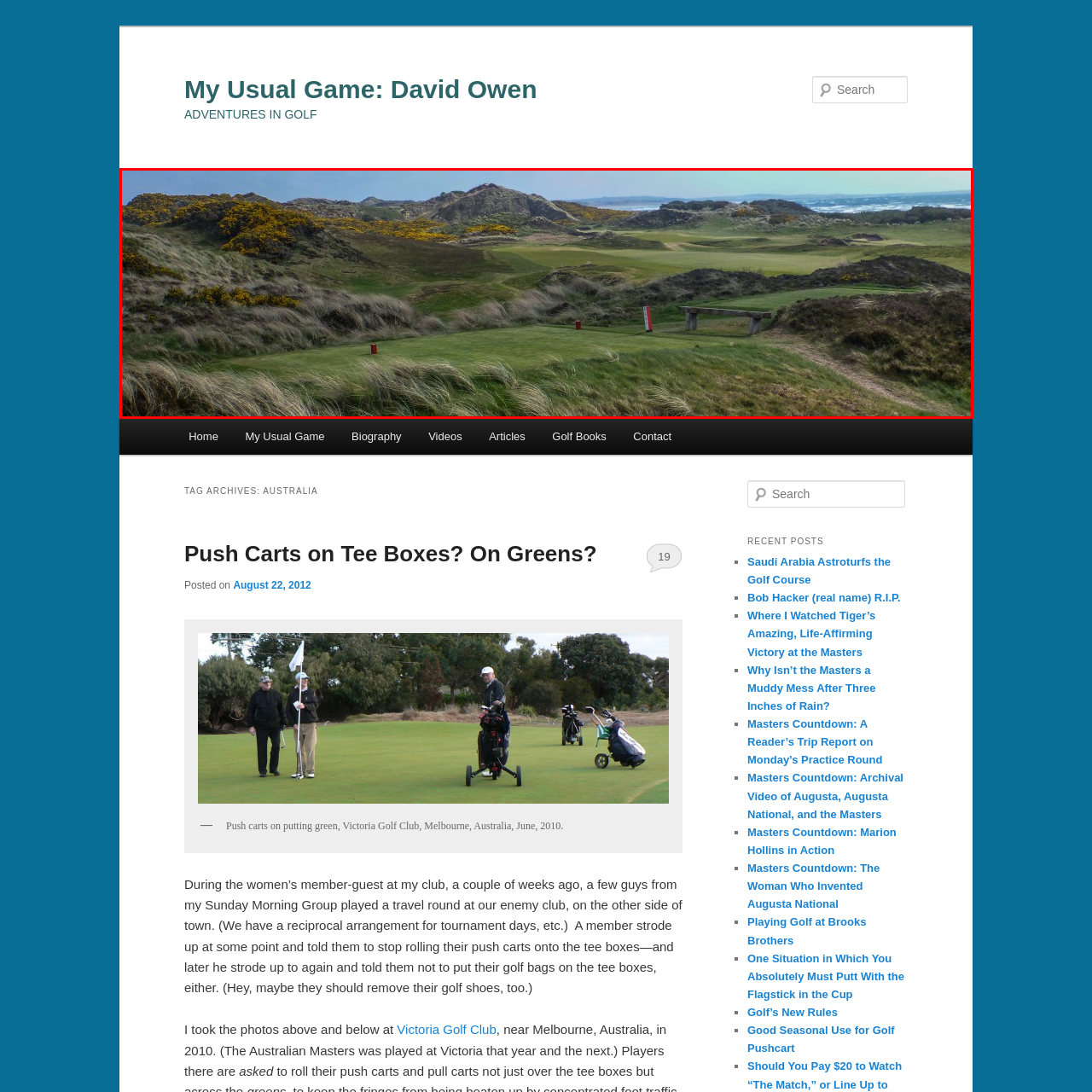Create a detailed narrative of the image inside the red-lined box.

The image captures the serene landscape of a golf course, highlighted by undulating fairways and natural features. In the foreground, vibrant green grass contrasts with sandy mounds, characteristic of coastal golf courses. Two red tee markers stand out against the lush scenery, indicating the starting point for golfers. The backdrop reveals a sprawling expanse of rolling hills adorned with yellow gorse bushes, blending harmoniously with the natural environment. The distant horizon showcases a blurred line of the coast, hinting at the proximity to the ocean and enhancing the idyllic seaside ambiance. This scene beautifully embodies the essence of golfing in Australia, inviting players to immerse themselves in the stunning outdoor surroundings.